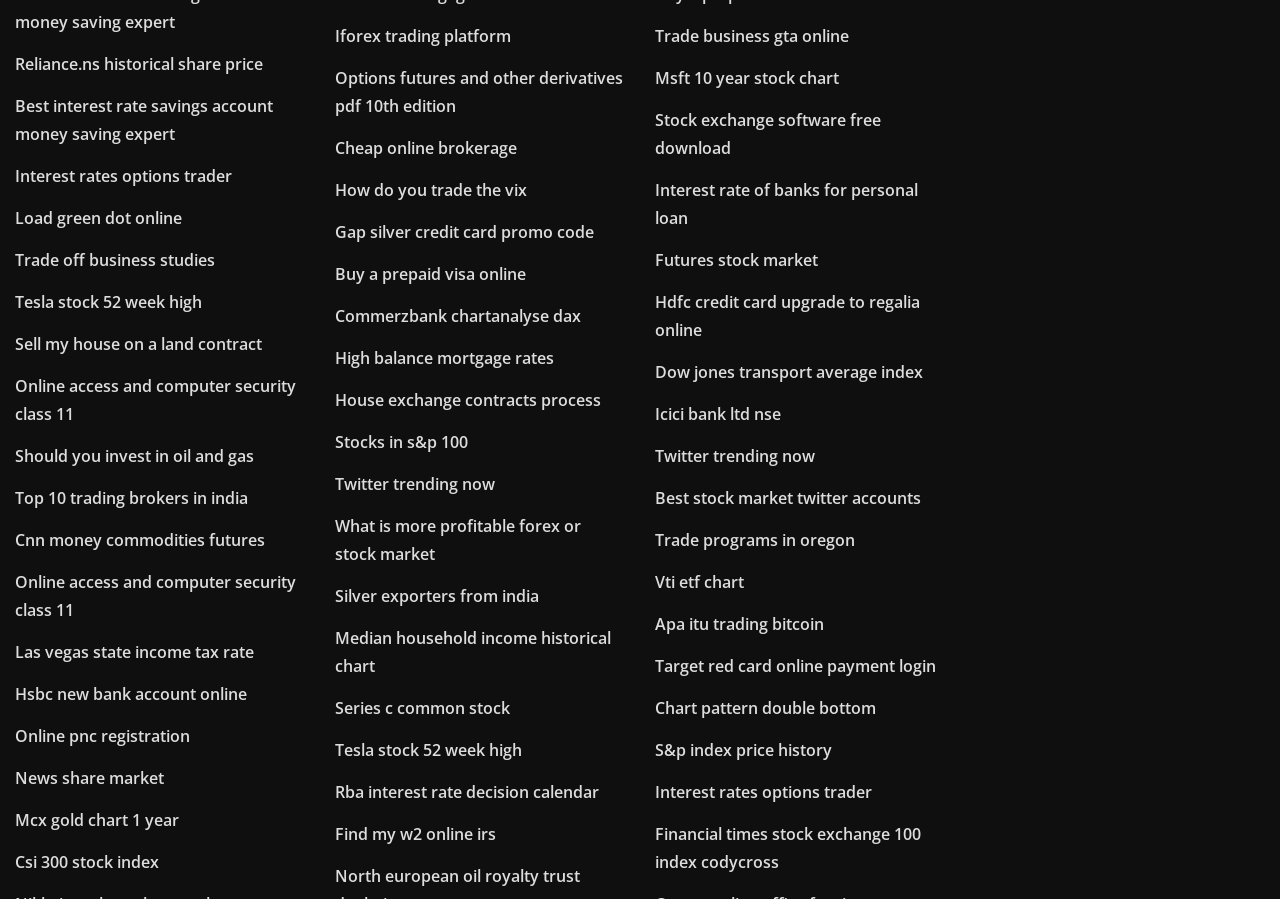Give the bounding box coordinates for this UI element: "Commerzbank chartanalyse dax". The coordinates should be four float numbers between 0 and 1, arranged as [left, top, right, bottom].

[0.262, 0.339, 0.454, 0.364]